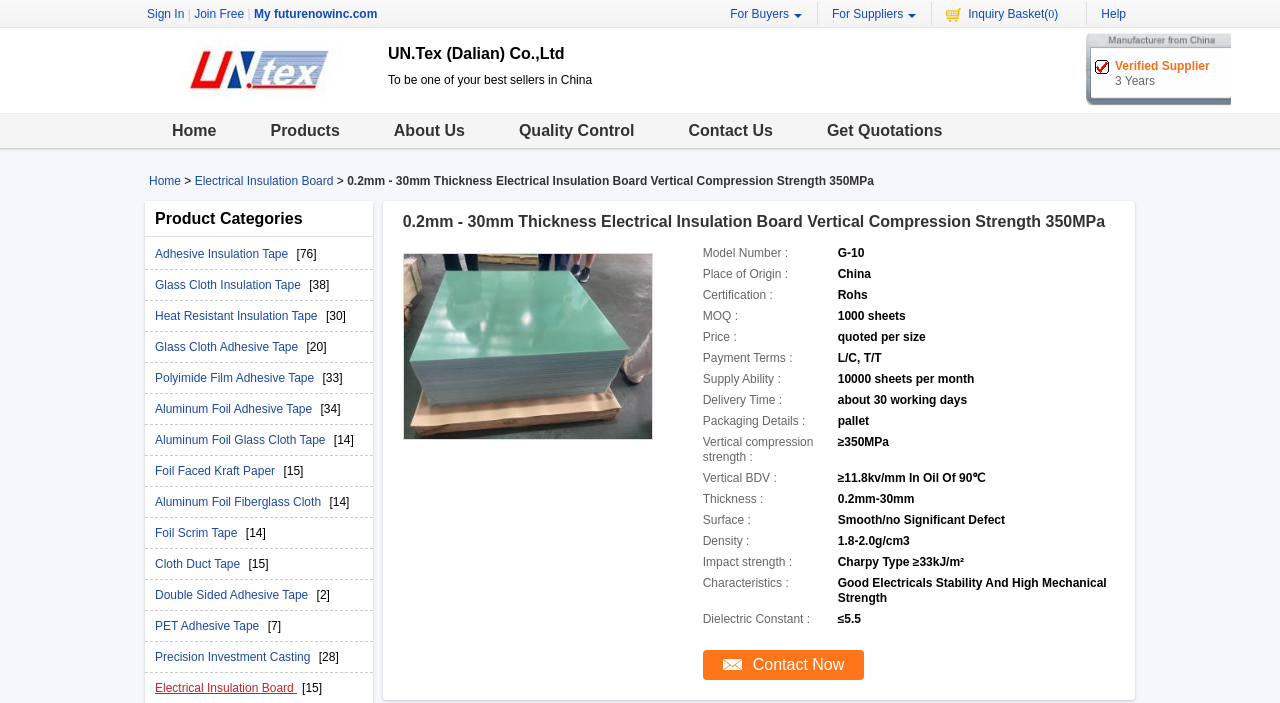Could you highlight the region that needs to be clicked to execute the instruction: "View product categories"?

[0.121, 0.299, 0.236, 0.323]